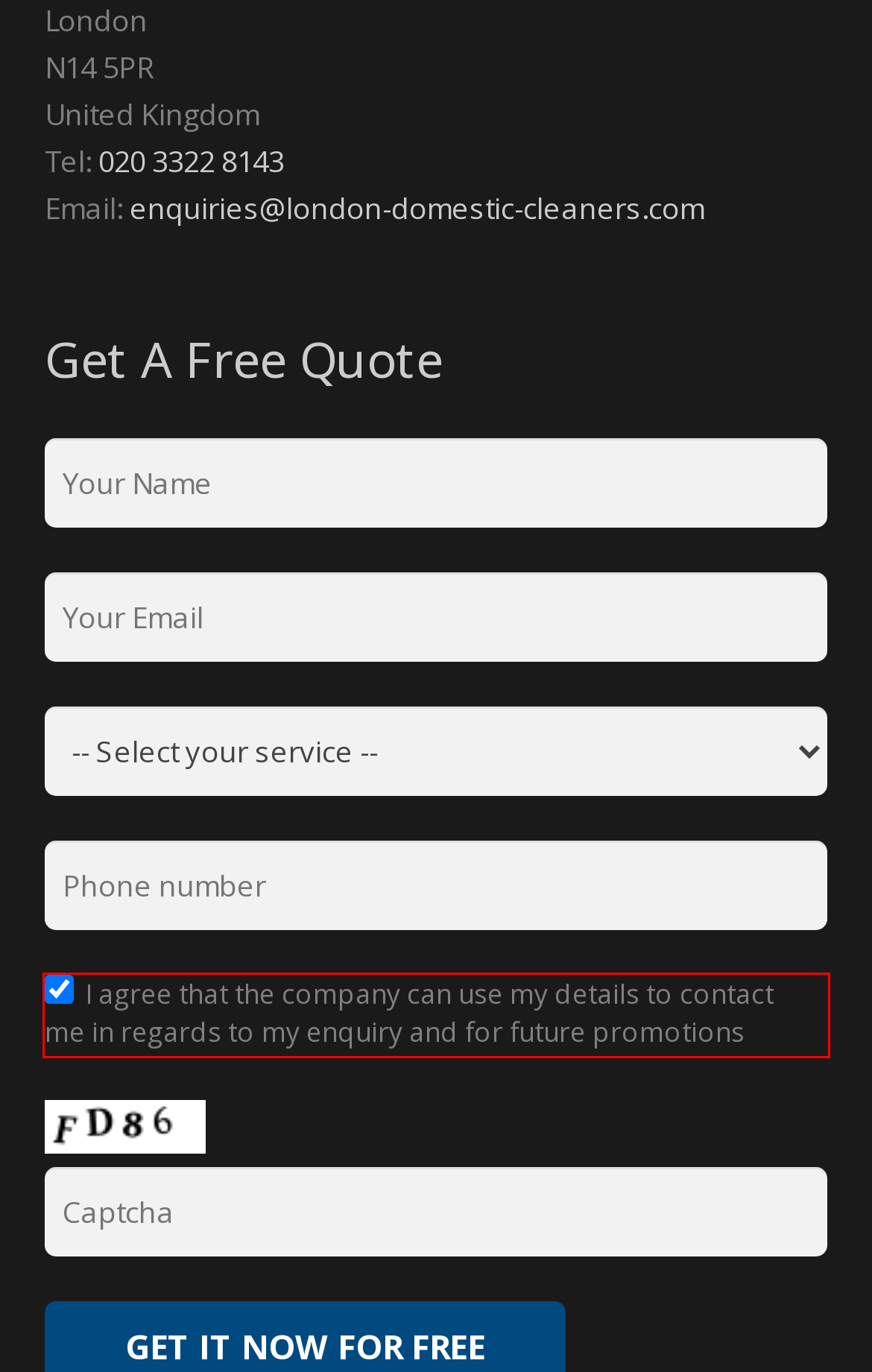Please identify the text within the red rectangular bounding box in the provided webpage screenshot.

I agree that the company can use my details to contact me in regards to my enquiry and for future promotions